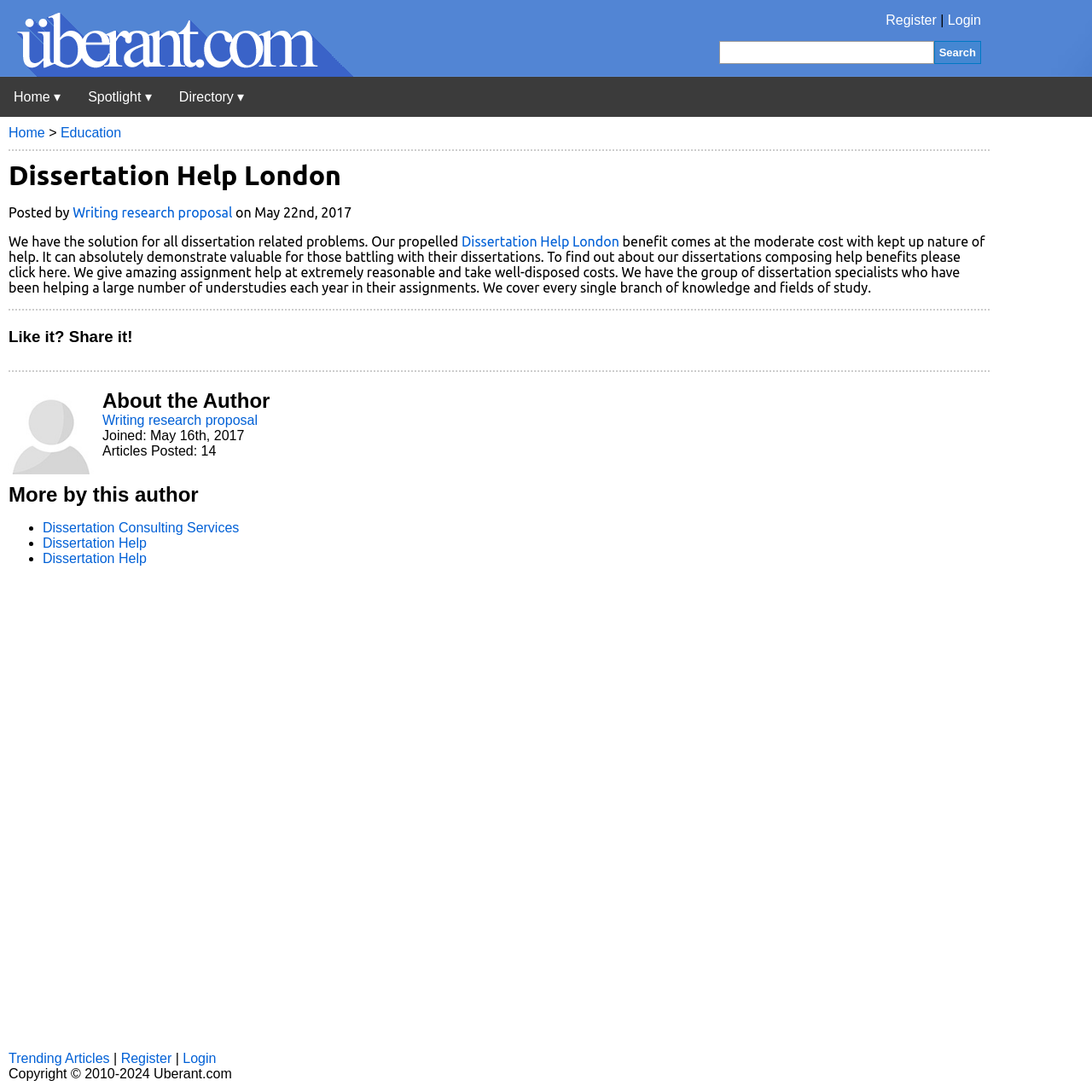Summarize the webpage comprehensively, mentioning all visible components.

The webpage is about Dissertation Help London, a service that provides assistance with dissertation-related problems. At the top of the page, there is a navigation bar with links to "Register", "Login", and "Search" on the right side, and a logo of Uberant on the left side. Below the navigation bar, there is a menu with buttons for "Home", "Spotlight", and "Directory".

The main content of the page is an article about Dissertation Help London, which is written by "Writing research proposal" and posted on May 22nd, 2017. The article describes the benefits of the service, including its moderate cost and high-quality help. It also mentions that the service has a team of dissertation specialists who have been helping students with their assignments for many years.

On the right side of the article, there is a section with links to related articles, including "Dissertation Consulting Services" and "Dissertation Help". Below the article, there is a section with information about the author, including their name, joining date, and number of articles posted.

At the bottom of the page, there are links to "Trending Articles" and a copyright notice. The overall layout of the page is organized and easy to navigate, with clear headings and concise text.